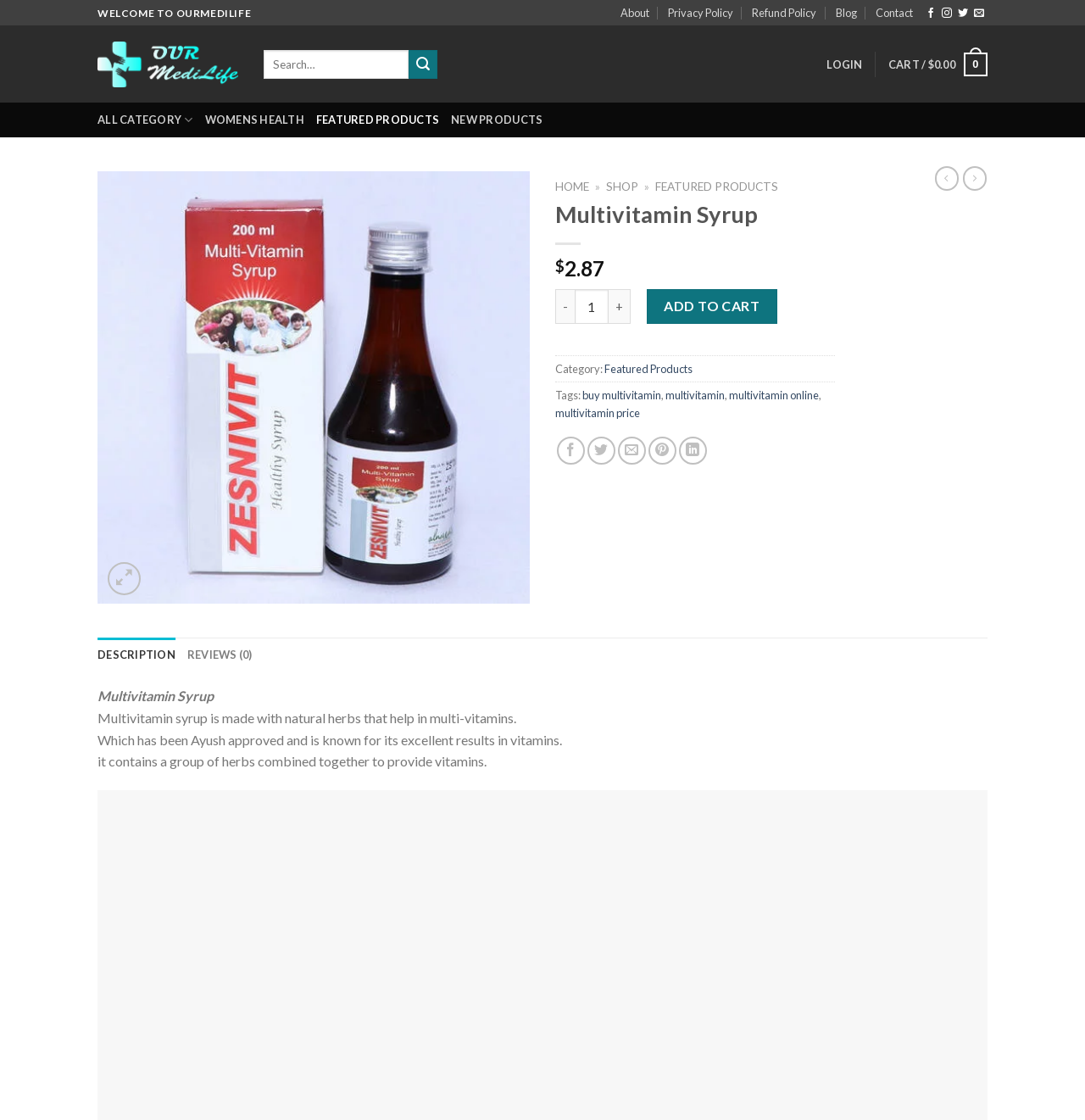Provide a comprehensive caption for the webpage.

This webpage is an e-commerce page for a product called Multivitamin Syrup. At the top, there is a header section with a welcome message, "WELCOME TO OURMEDILIFE", and several links to other pages, including "About", "Privacy Policy", "Refund Policy", "Blog", and "Contact". Below this, there are social media links to follow the company on Facebook, Instagram, Twitter, and to send an email.

On the left side, there is a search bar with a search button and a link to the company's logo, "Our Medi Life", which also has an image. Below this, there are links to "LOGIN" and "CART / $0.00 0". There is also a dropdown menu with categories, including "ALL CATEGORY", "WOMENS HEALTH", "FEATURED PRODUCTS", and "NEW PRODUCTS".

The main content of the page is dedicated to the product, Multivitamin Syrup. There is a heading with the product name, followed by a price of $2.87. Below this, there is a section to select the product quantity, with buttons to increase or decrease the quantity, and an "ADD TO CART" button.

On the right side, there are links to related categories, including "Featured Products", and tags, including "buy multivitamin", "multivitamin", "multivitamin online", and "multivitamin price". There are also social sharing links to share the product on Facebook, Twitter, email, Pinterest, and LinkedIn.

At the bottom of the page, there is a tab list with two tabs, "DESCRIPTION" and "REVIEWS (0)". The "DESCRIPTION" tab is selected by default and displays a brief description of the product, including its benefits and features. There is also a "Go to top" link at the very bottom of the page.